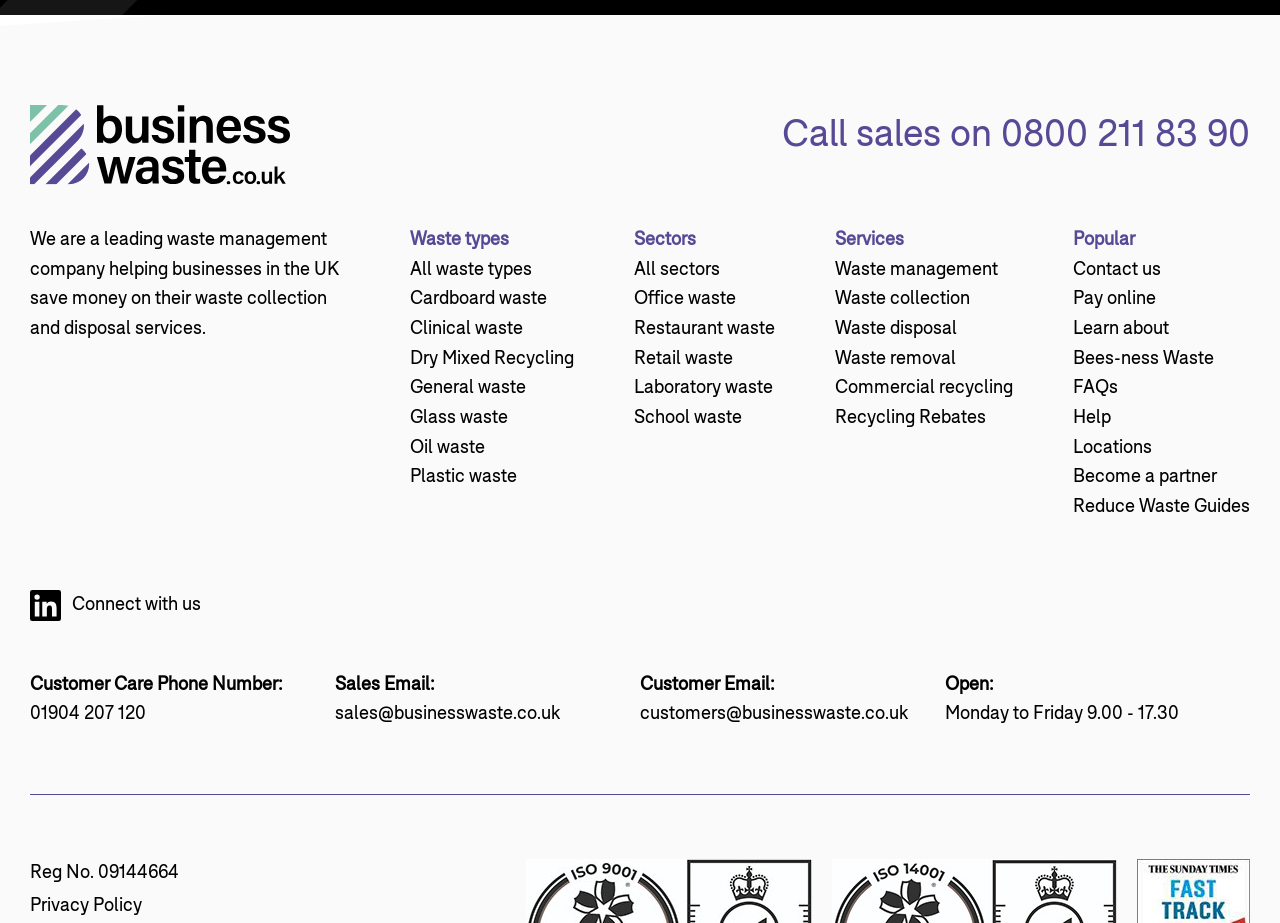Determine the bounding box for the described HTML element: "01904 207 120". Ensure the coordinates are four float numbers between 0 and 1 in the format [left, top, right, bottom].

[0.023, 0.759, 0.262, 0.791]